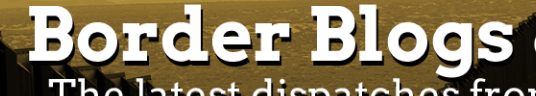Explain the image with as much detail as possible.

The image showcases the title "Border Blogs," presented in a bold and prominent font, emphasizing the focus on reporting and stories from the borders of America. Below the title, a tagline reads, "The latest dispatches from the borders," which adds a layer of context to the purpose of the content, inviting readers to engage with the important and timely narratives discussed within the blog. The background features a subtle pattern likely related to the theme of borders, enriching the visual experience while maintaining a focus on the text.